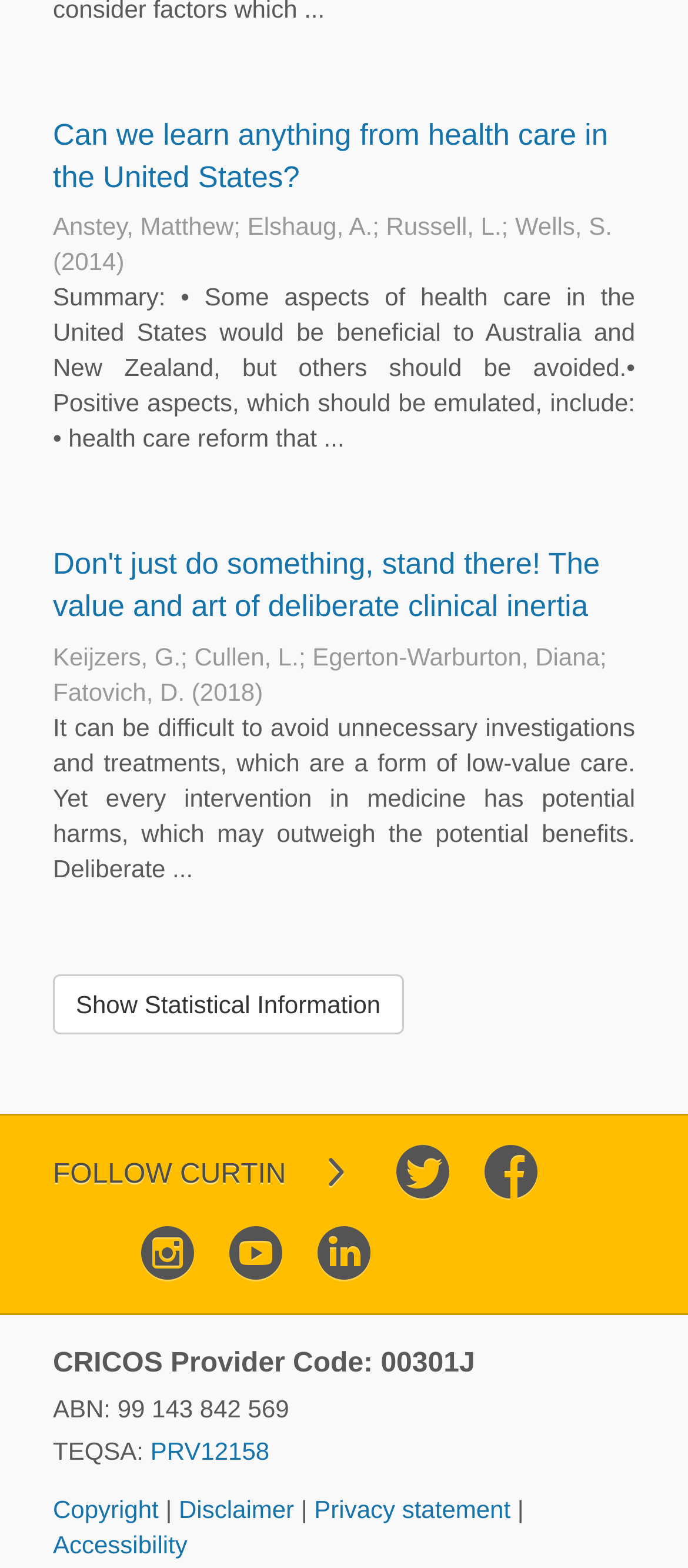Look at the image and write a detailed answer to the question: 
What is the year of publication for the second article?

I looked at the publication information for the second article and found the year of publication, which is 2018.